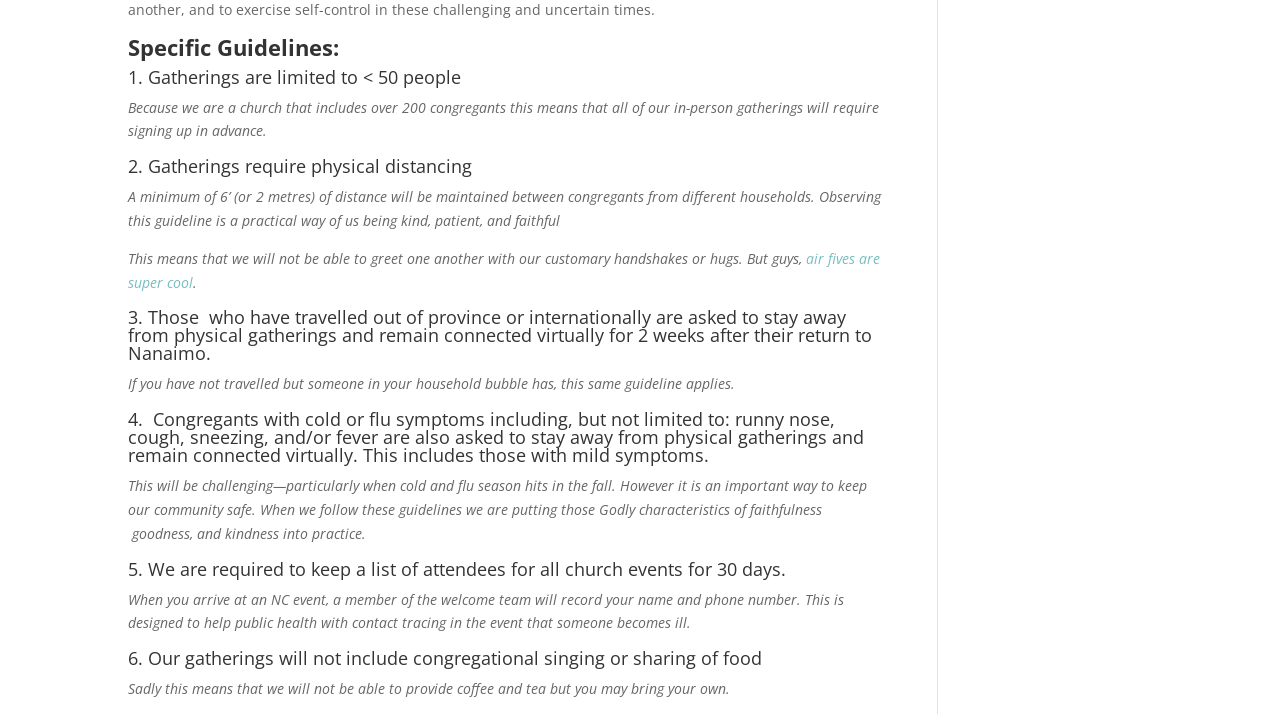Why is a list of attendees kept for all church events?
Using the details shown in the screenshot, provide a comprehensive answer to the question.

The answer can be found in the StaticText 'This is designed to help public health with contact tracing in the event that someone becomes ill.' which explains the purpose of keeping a list of attendees.